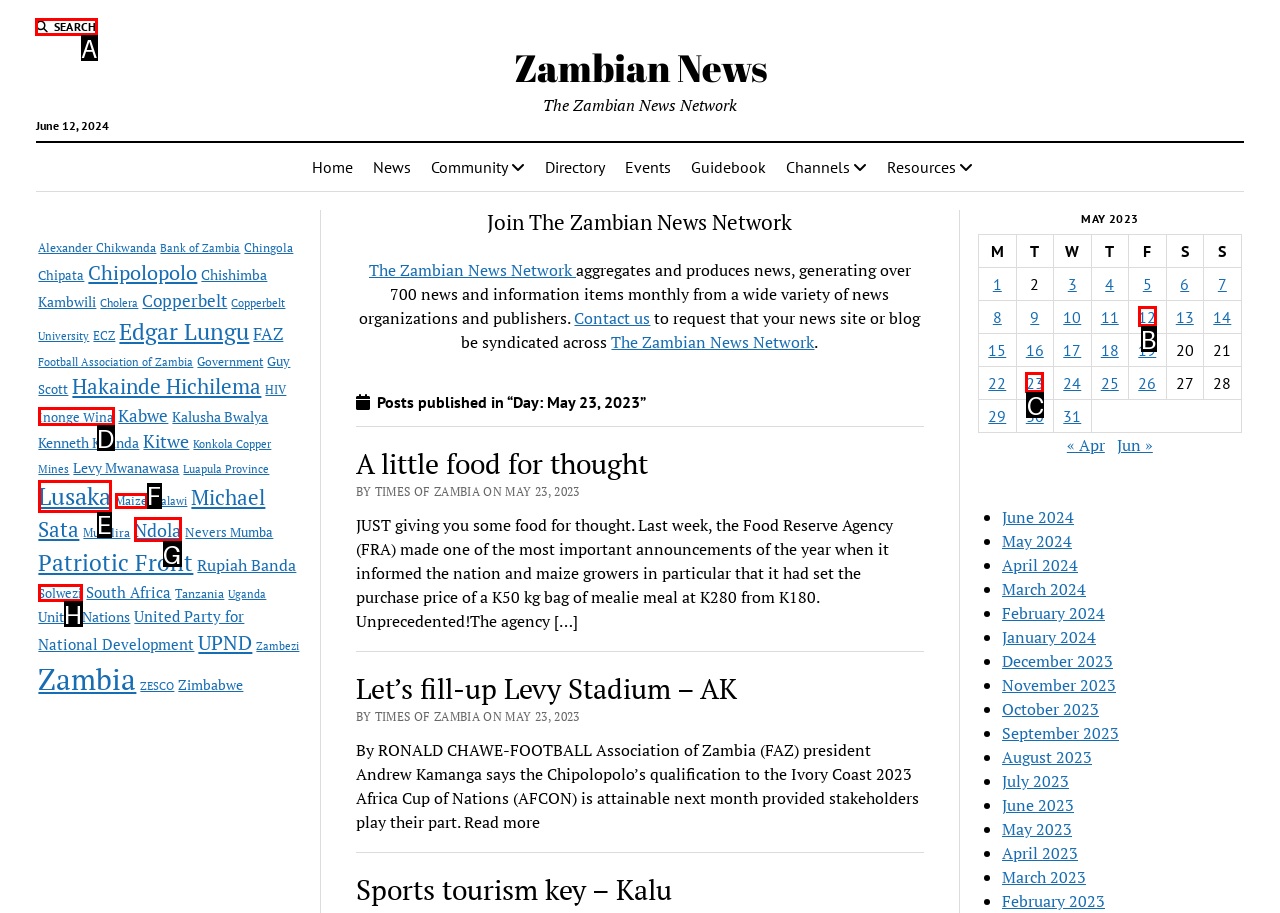Select the appropriate letter to fulfill the given instruction: Search for something
Provide the letter of the correct option directly.

A